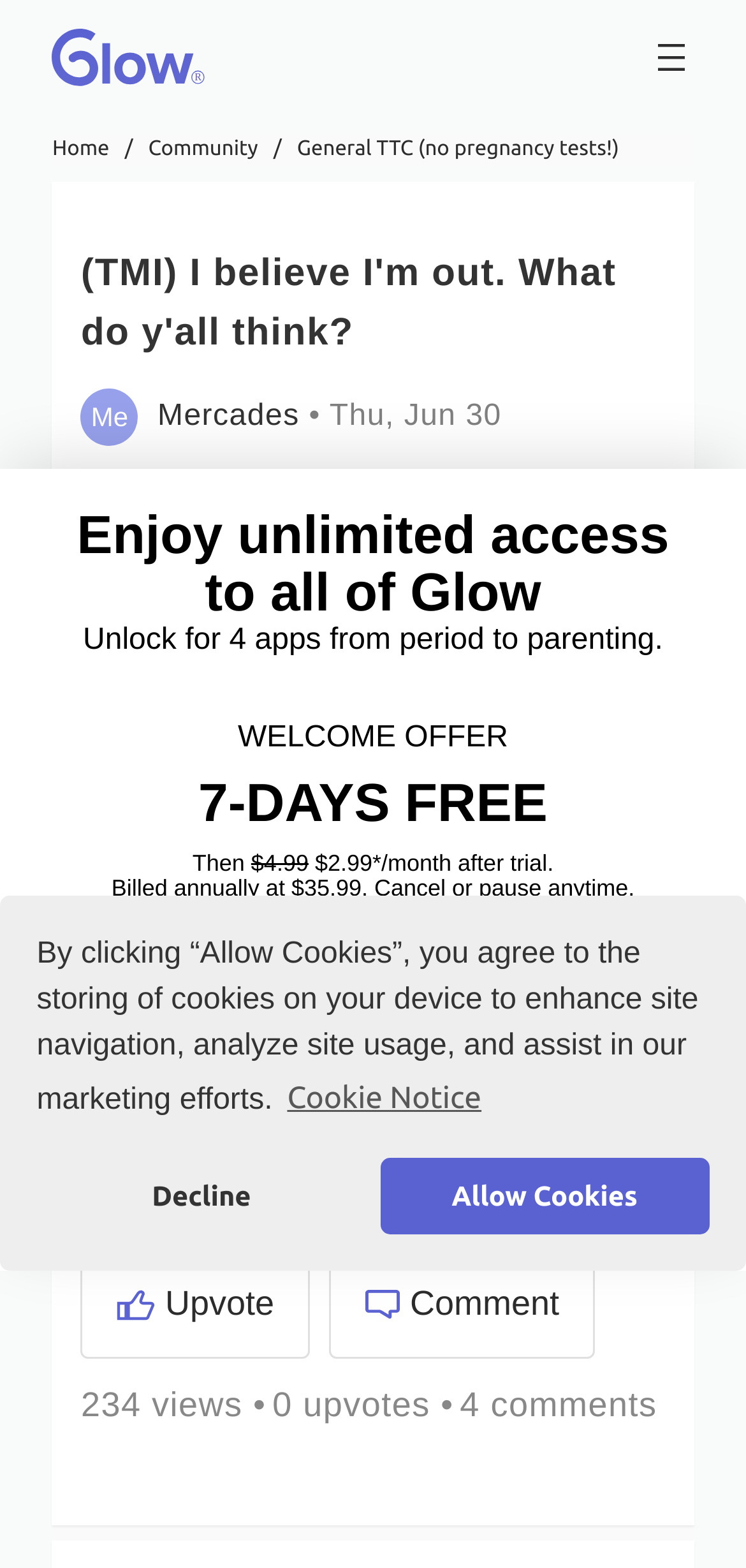What is the main heading displayed on the webpage? Please provide the text.

(TMI) I believe I'm out. What do y'all think?